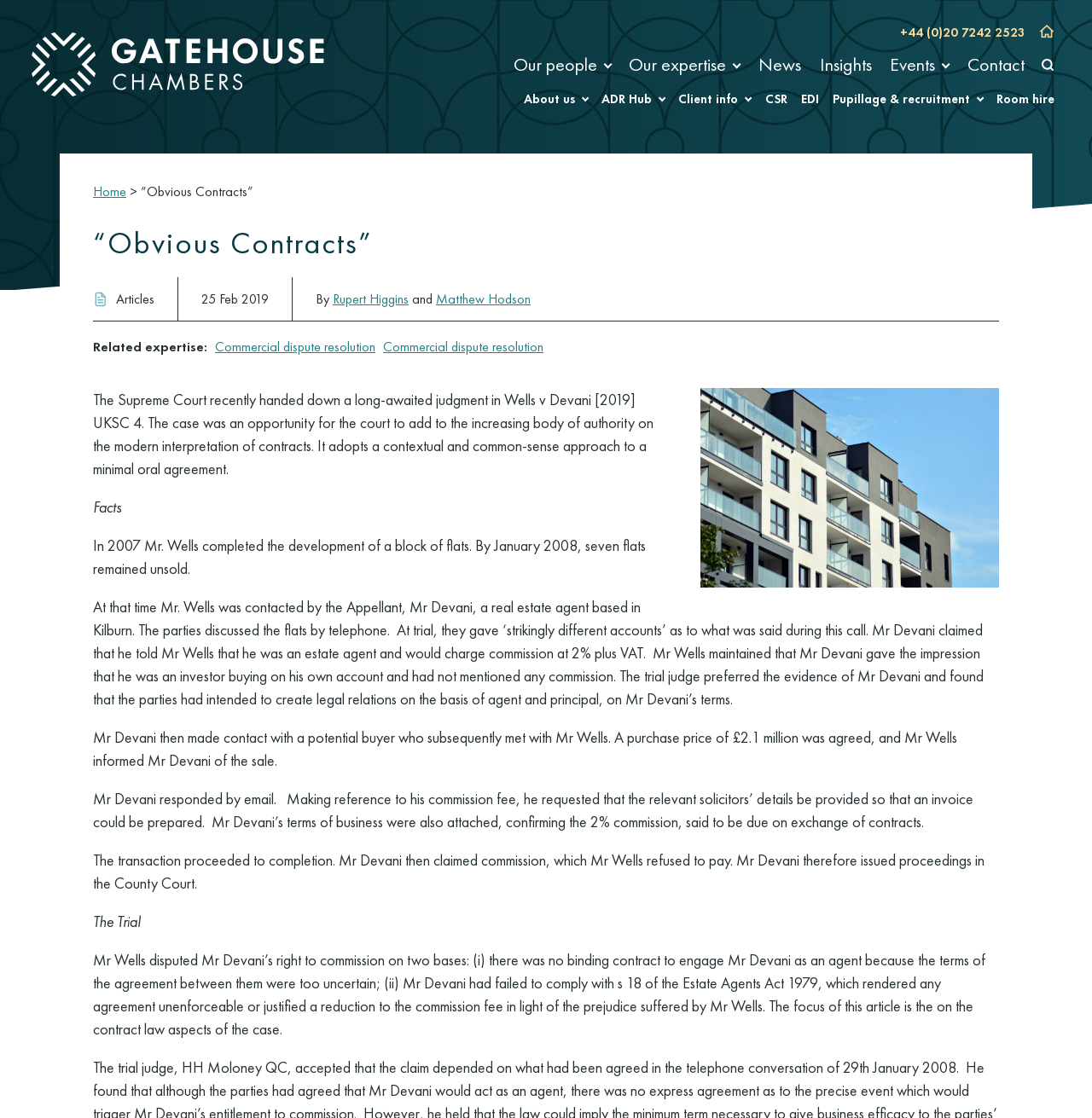Please specify the bounding box coordinates of the area that should be clicked to accomplish the following instruction: "Read about Our people". The coordinates should consist of four float numbers between 0 and 1, i.e., [left, top, right, bottom].

[0.462, 0.041, 0.568, 0.074]